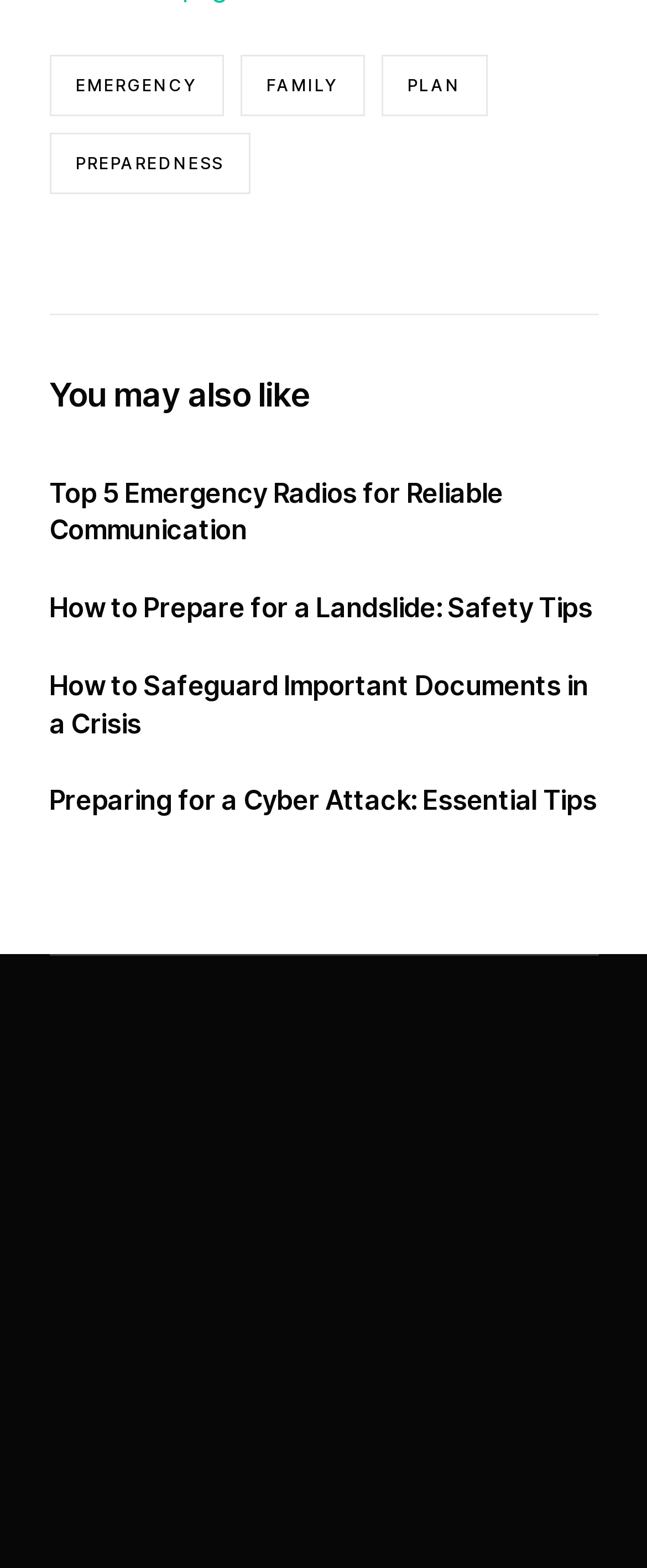Identify the bounding box coordinates of the specific part of the webpage to click to complete this instruction: "check Privacy Policy".

[0.278, 0.727, 0.545, 0.749]